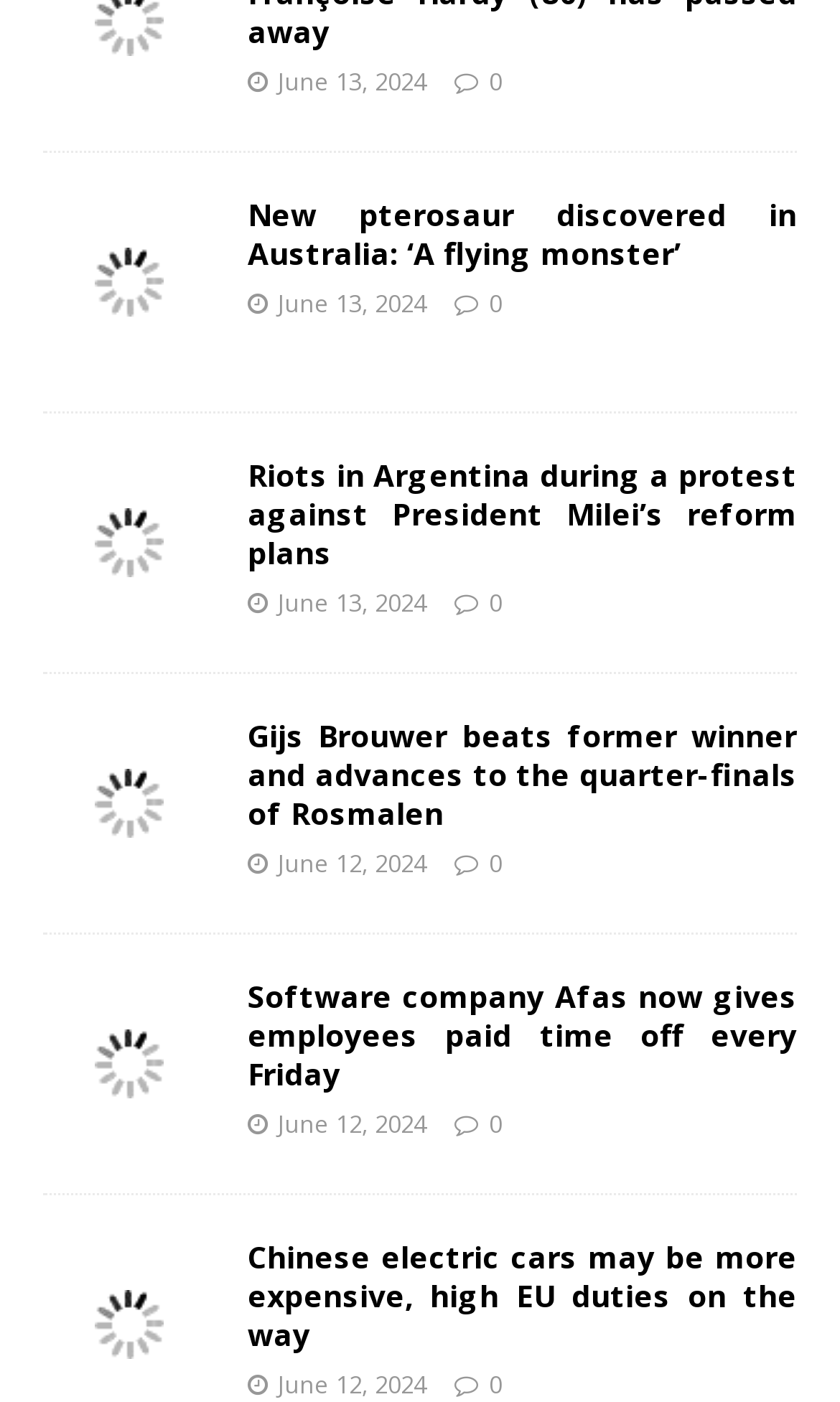Pinpoint the bounding box coordinates of the clickable area necessary to execute the following instruction: "Read about Chinese electric cars". The coordinates should be given as four float numbers between 0 and 1, namely [left, top, right, bottom].

[0.295, 0.881, 0.949, 0.967]